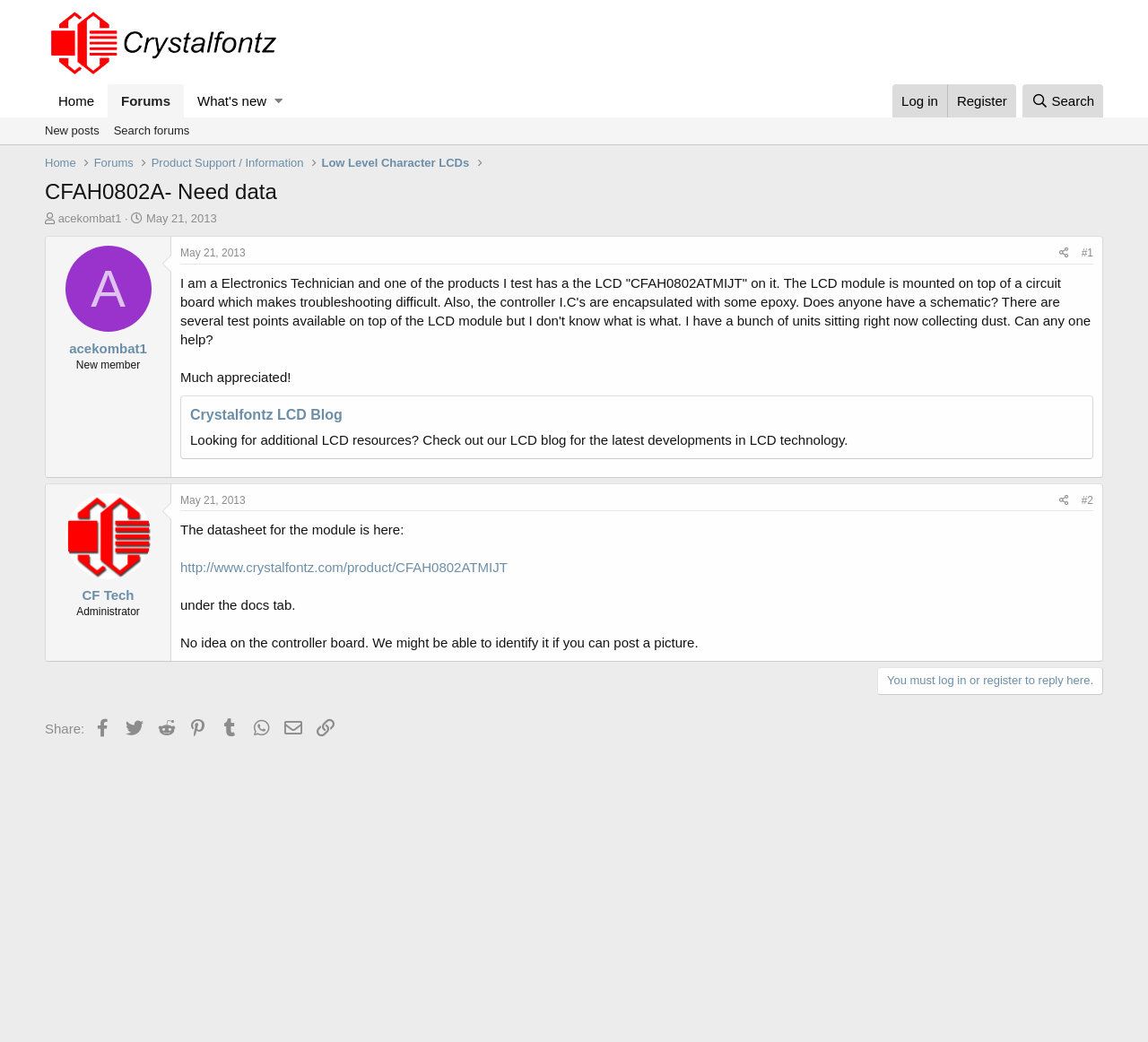Using the provided description CF Tech, find the bounding box coordinates for the UI element. Provide the coordinates in (top-left x, top-left y, bottom-right x, bottom-right y) format, ensuring all values are between 0 and 1.

[0.071, 0.564, 0.117, 0.578]